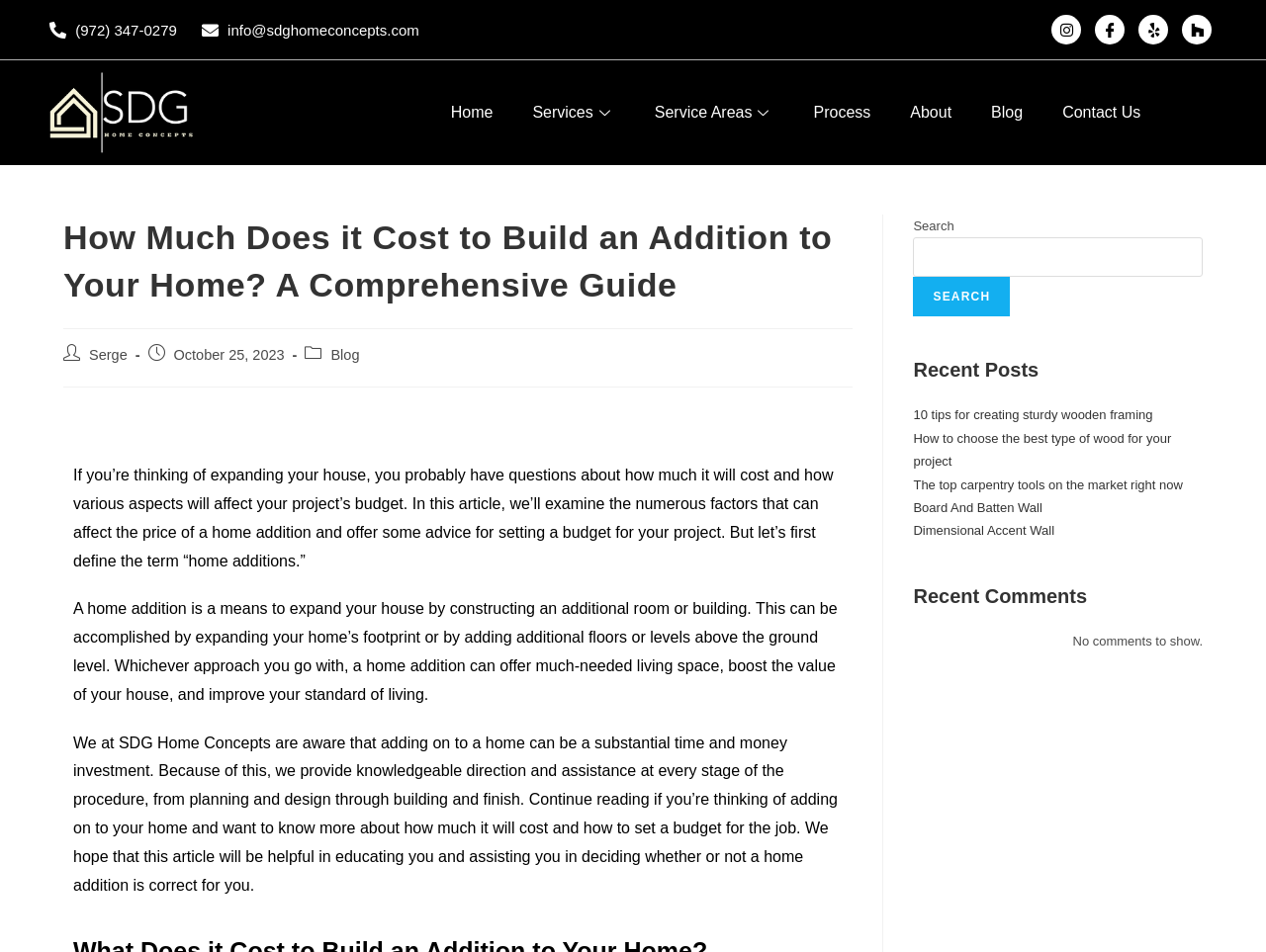What is the name of the company that provides guidance on home additions?
Refer to the image and provide a thorough answer to the question.

I found the name of the company by looking at the top section of the webpage, where the company's logo and name are displayed. The company's name is 'SDG Home Concepts'.